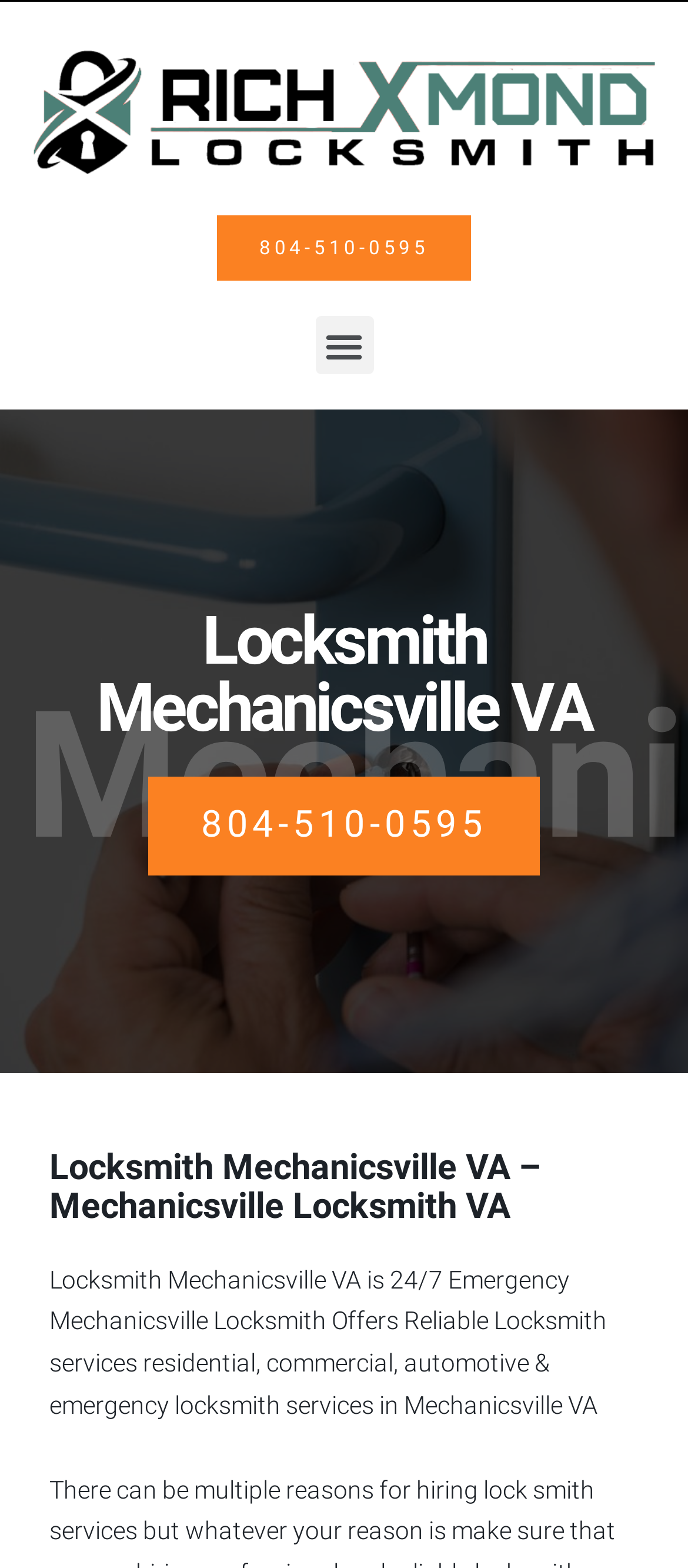Find the bounding box of the UI element described as follows: "804-510-0595".

[0.315, 0.138, 0.685, 0.179]